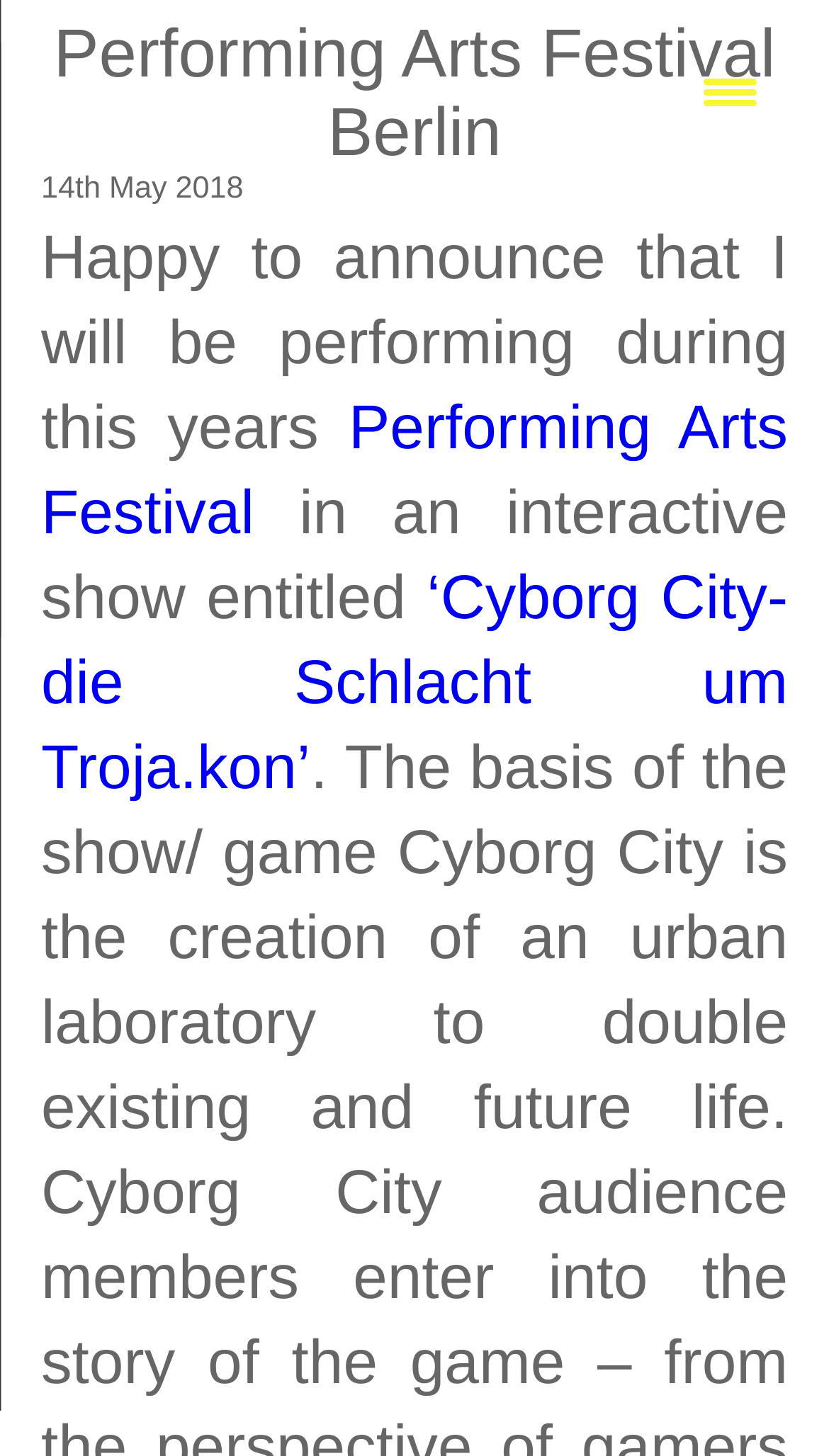Use one word or a short phrase to answer the question provided: 
What is the profession of the person mentioned on the webpage?

Actress and Voice Over Artist